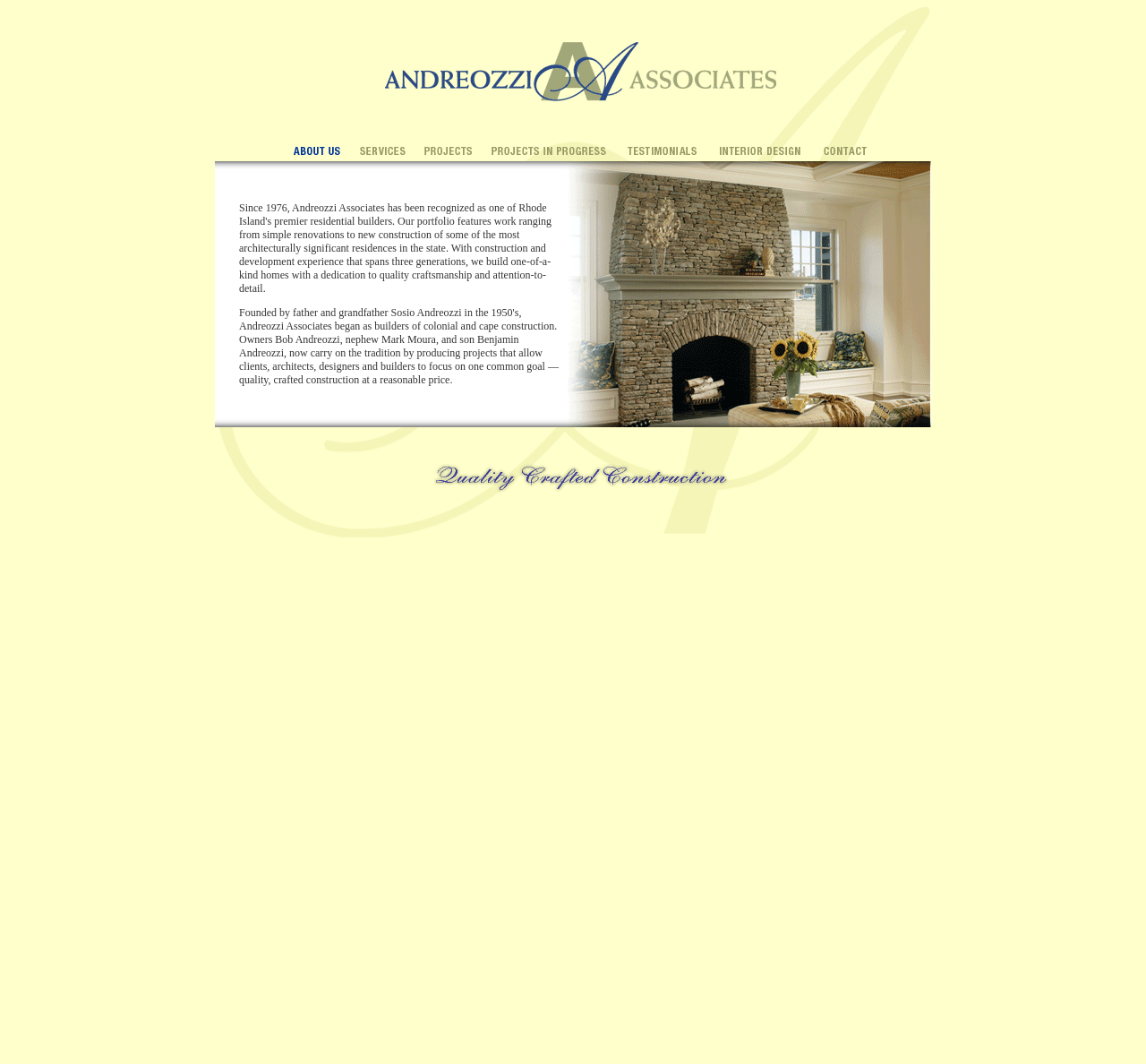How many images are in the first row of the table?
Based on the image, respond with a single word or phrase.

1